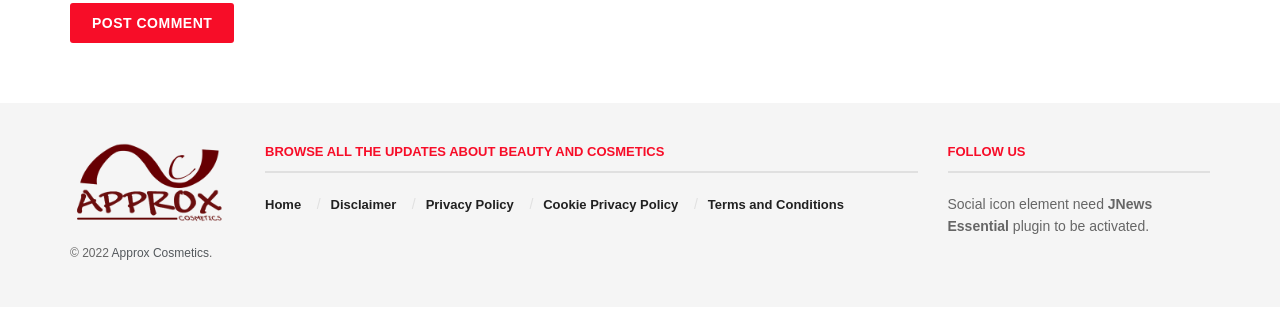Locate the bounding box coordinates of the region to be clicked to comply with the following instruction: "Visit the 'Approx Cosmetics' website". The coordinates must be four float numbers between 0 and 1, in the form [left, top, right, bottom].

[0.055, 0.485, 0.184, 0.741]